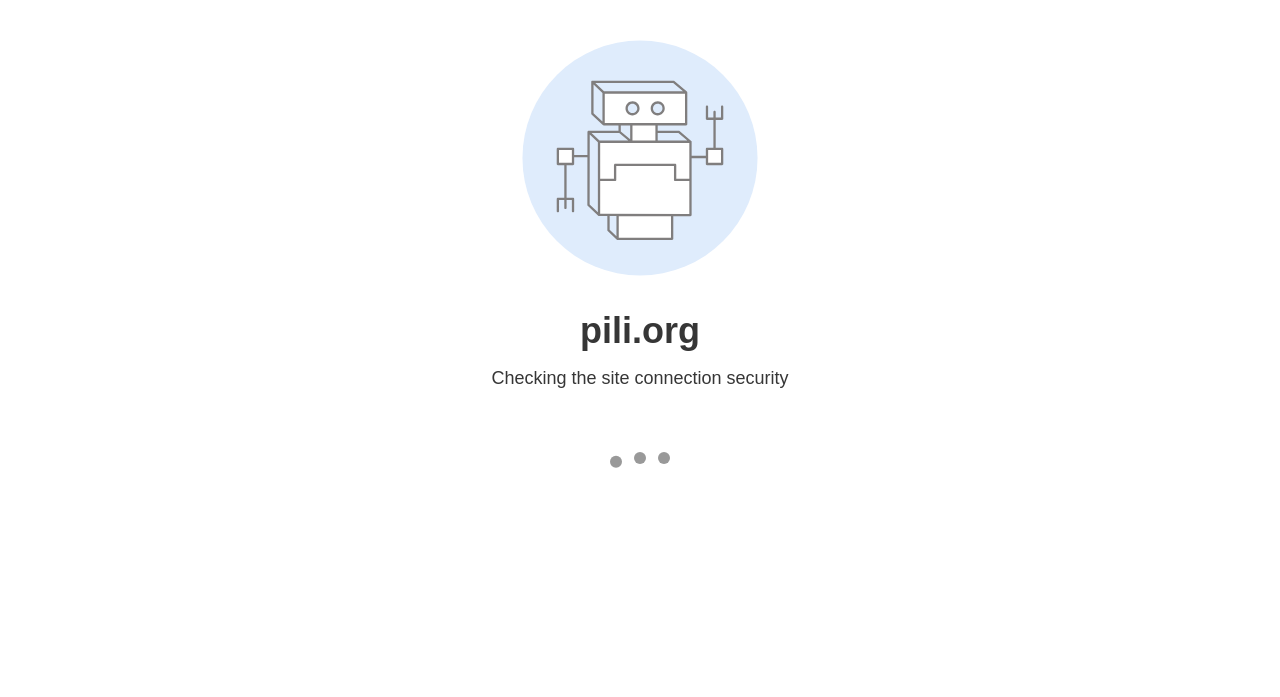What are the main sections of the website?
Using the image as a reference, deliver a detailed and thorough answer to the question.

I found the main sections of the website by examining the links at the top of the webpage, which are 'PROGRAMS', 'RESOURCES', 'CALENDAR', 'ABOUT', and 'DONATE'. These links are likely to be the main sections of the website because of their prominent position and clear categorization.